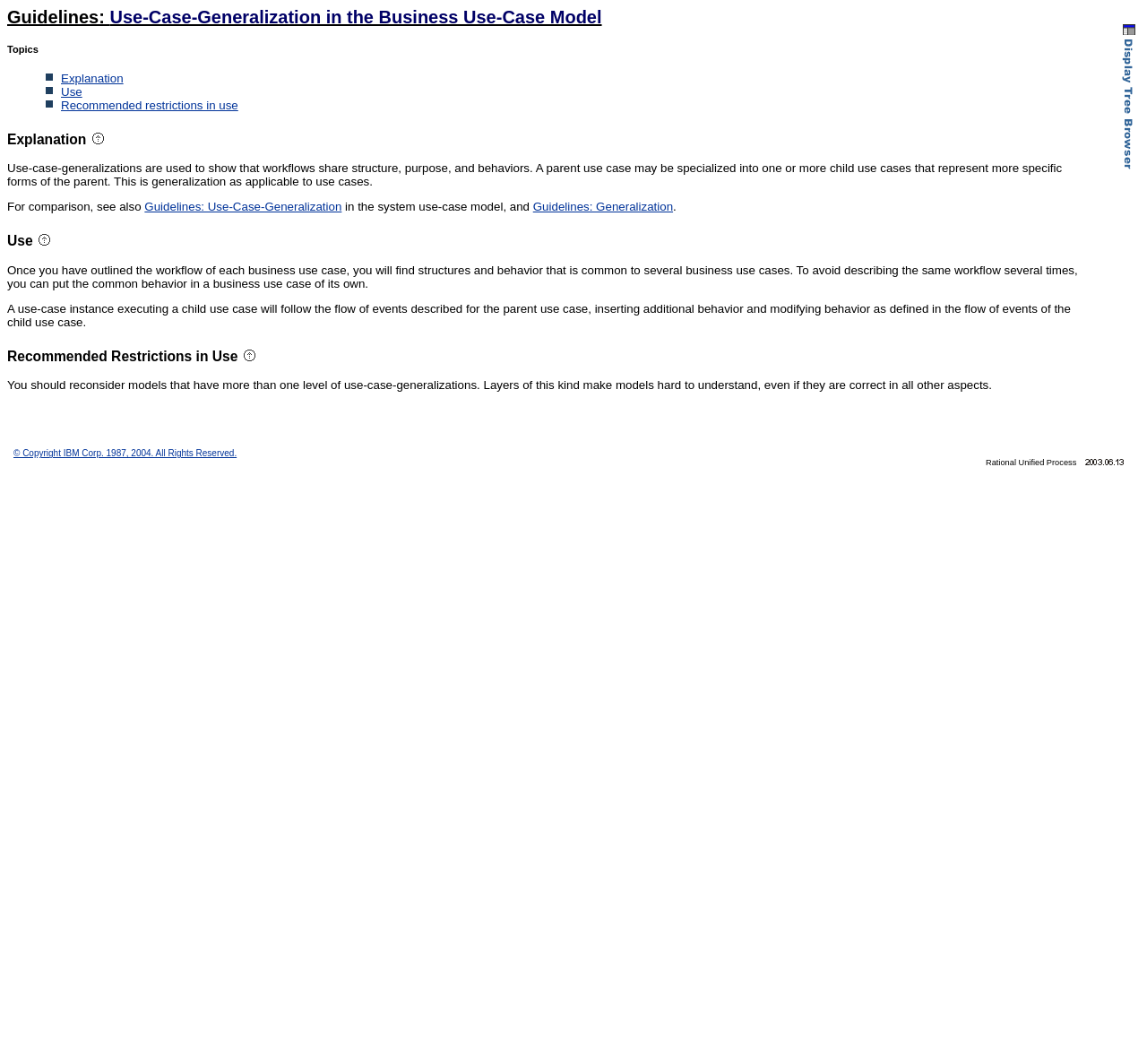Identify the bounding box coordinates of the region that should be clicked to execute the following instruction: "Click on 'Explanation'".

[0.053, 0.067, 0.108, 0.08]